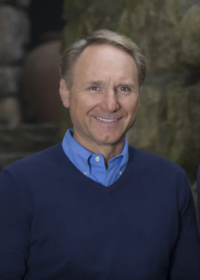Describe the image with as much detail as possible.

The image features a smiling man with light hair, dressed in a navy blue sweater over a light blue shirt, set against a natural stone backdrop. This portrait captures a warm and approachable demeanor. He is prominently highlighted in the context of a publication discussing notable authors for February 2023, specifically mentioning that he is featured as the month's fiction author. He is recognized for his contributions to bestselling thrillers, and notable works include "The Da Vinci Code." This image is attributed to Dan Courter, who has visually represented popular literary figures in a way that complements their written achievements.